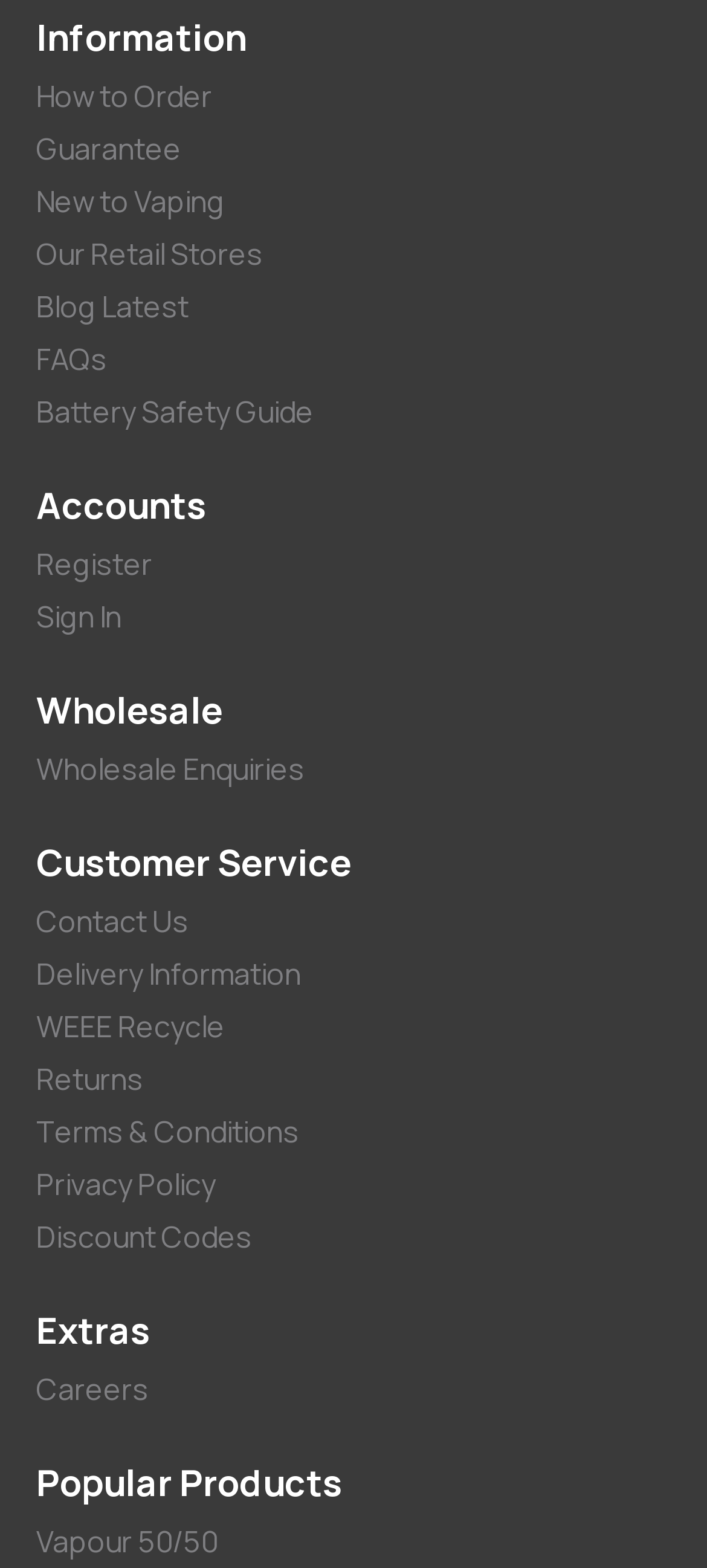How many categories are there in the top navigation bar?
From the screenshot, provide a brief answer in one word or phrase.

9